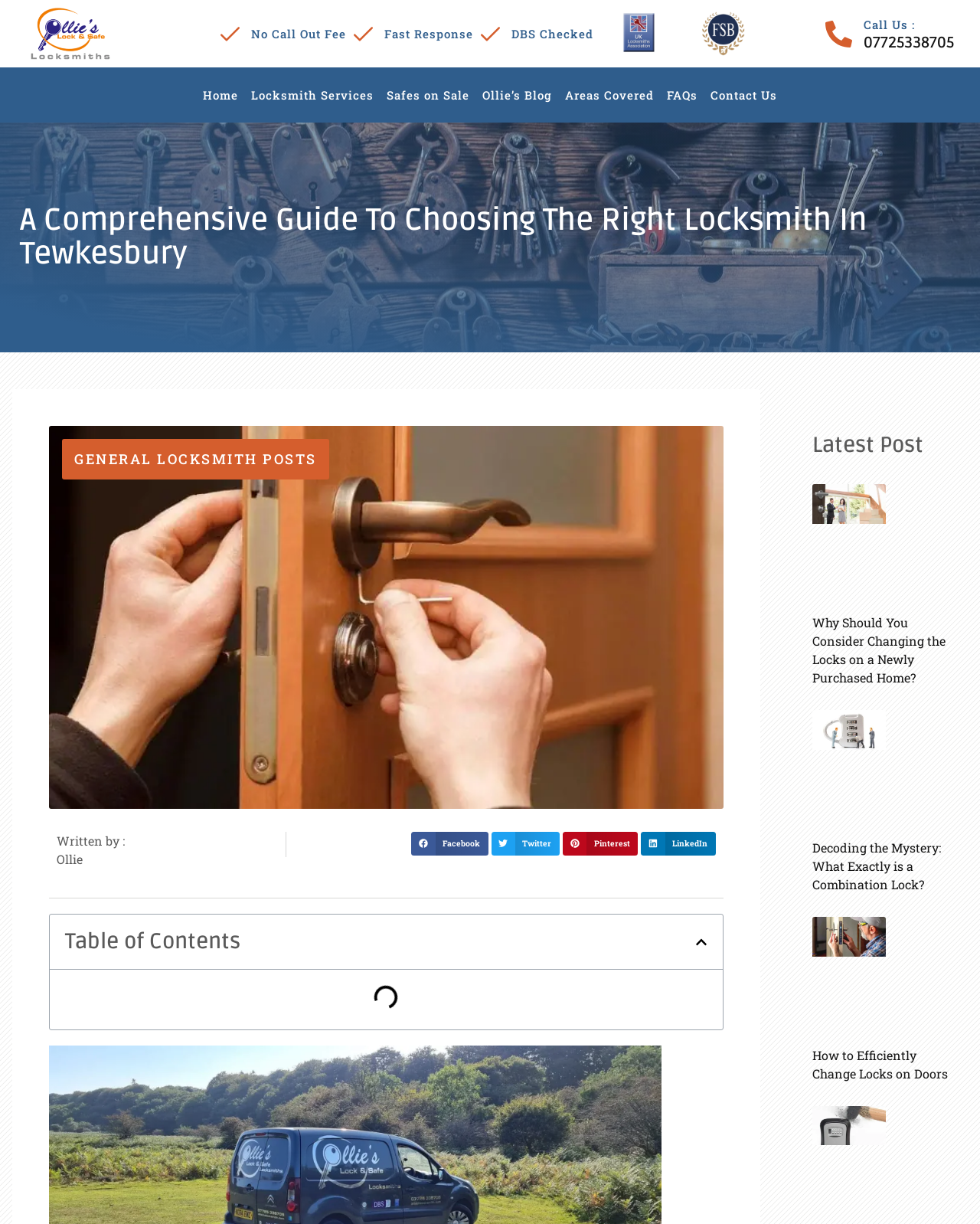Please provide the bounding box coordinates for the element that needs to be clicked to perform the following instruction: "Click the 'Share on facebook' button". The coordinates should be given as four float numbers between 0 and 1, i.e., [left, top, right, bottom].

[0.42, 0.679, 0.498, 0.699]